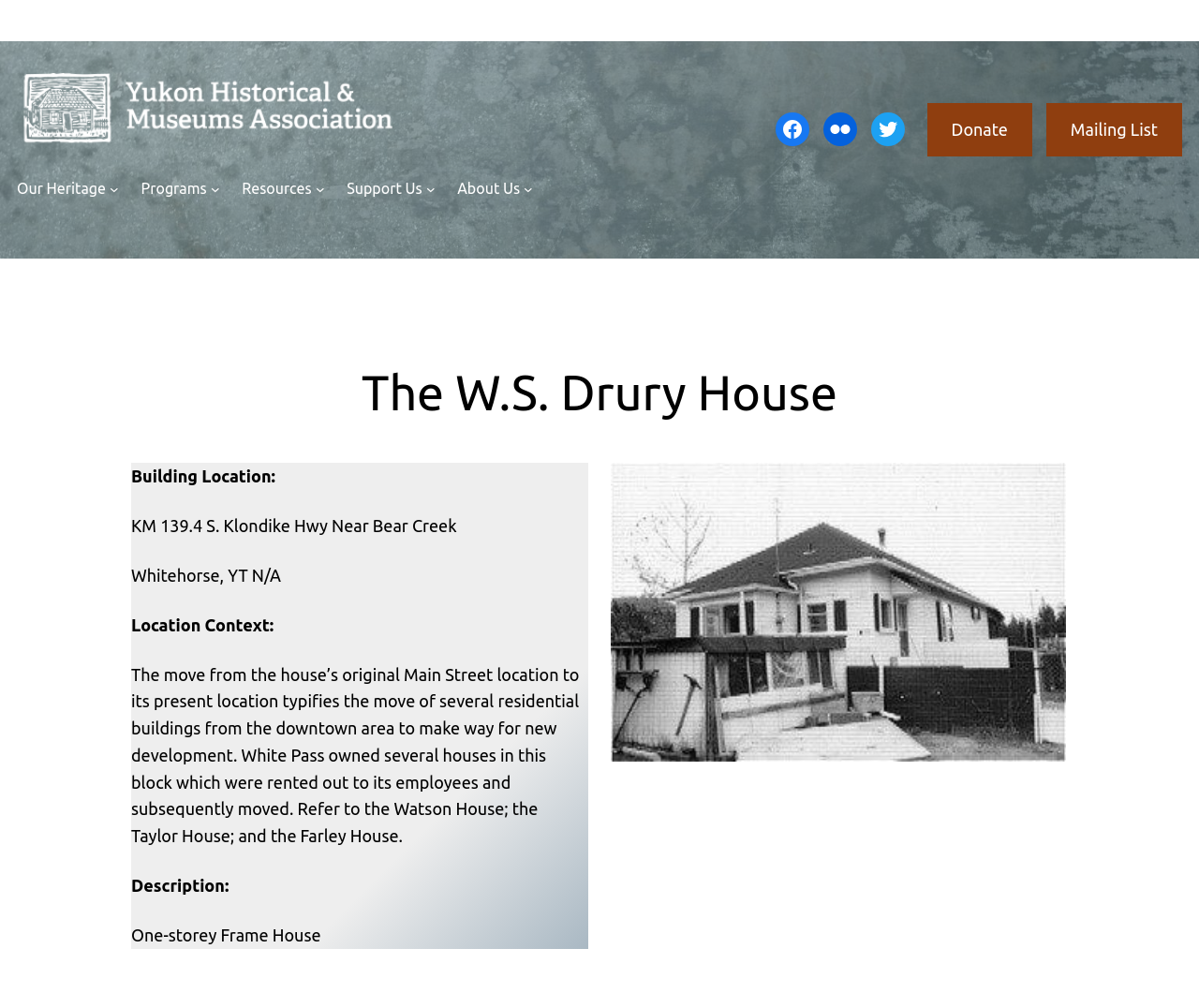Provide the bounding box coordinates of the section that needs to be clicked to accomplish the following instruction: "Read about the W.S. Drury House."

[0.246, 0.361, 0.754, 0.419]